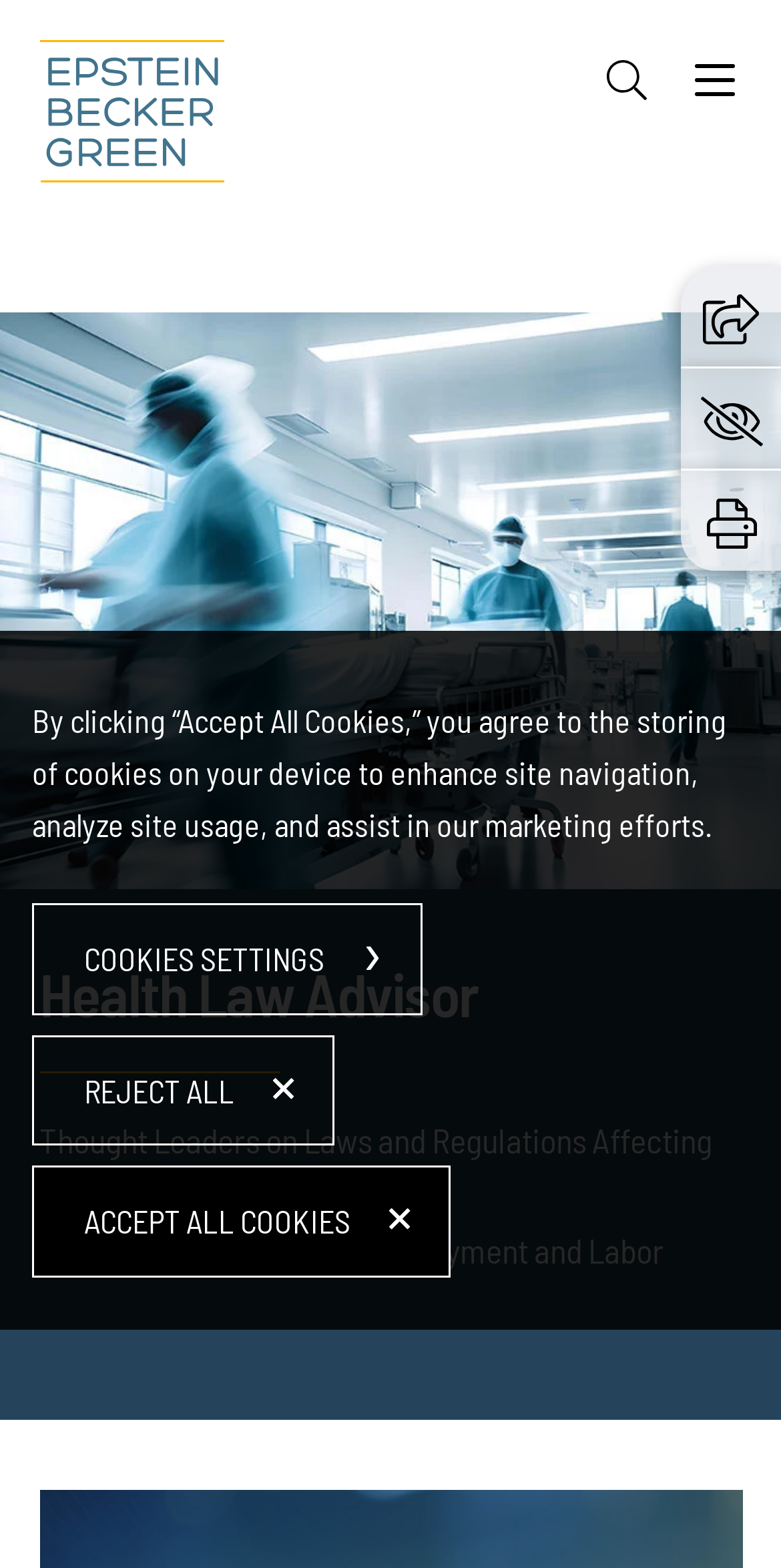Based on the image, provide a detailed response to the question:
What is the main topic of the webpage?

I inferred the main topic of the webpage by looking at the heading 'Health Law Advisor' and the static text 'Thought Leaders on Laws and Regulations Affecting Health Care and Life Sciences'.